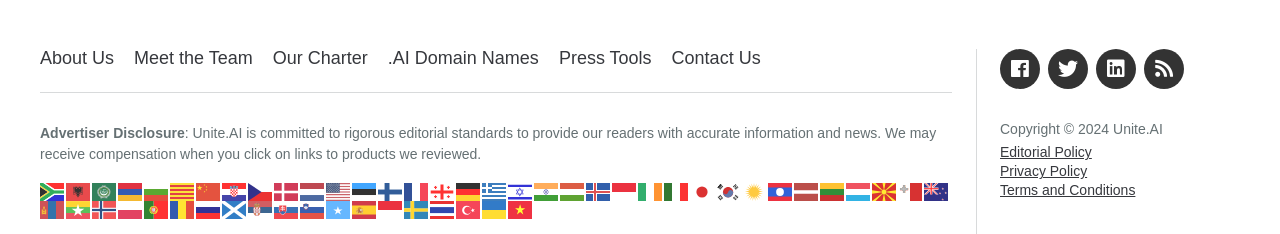Can you specify the bounding box coordinates for the region that should be clicked to fulfill this instruction: "Contact Us".

[0.525, 0.207, 0.594, 0.292]